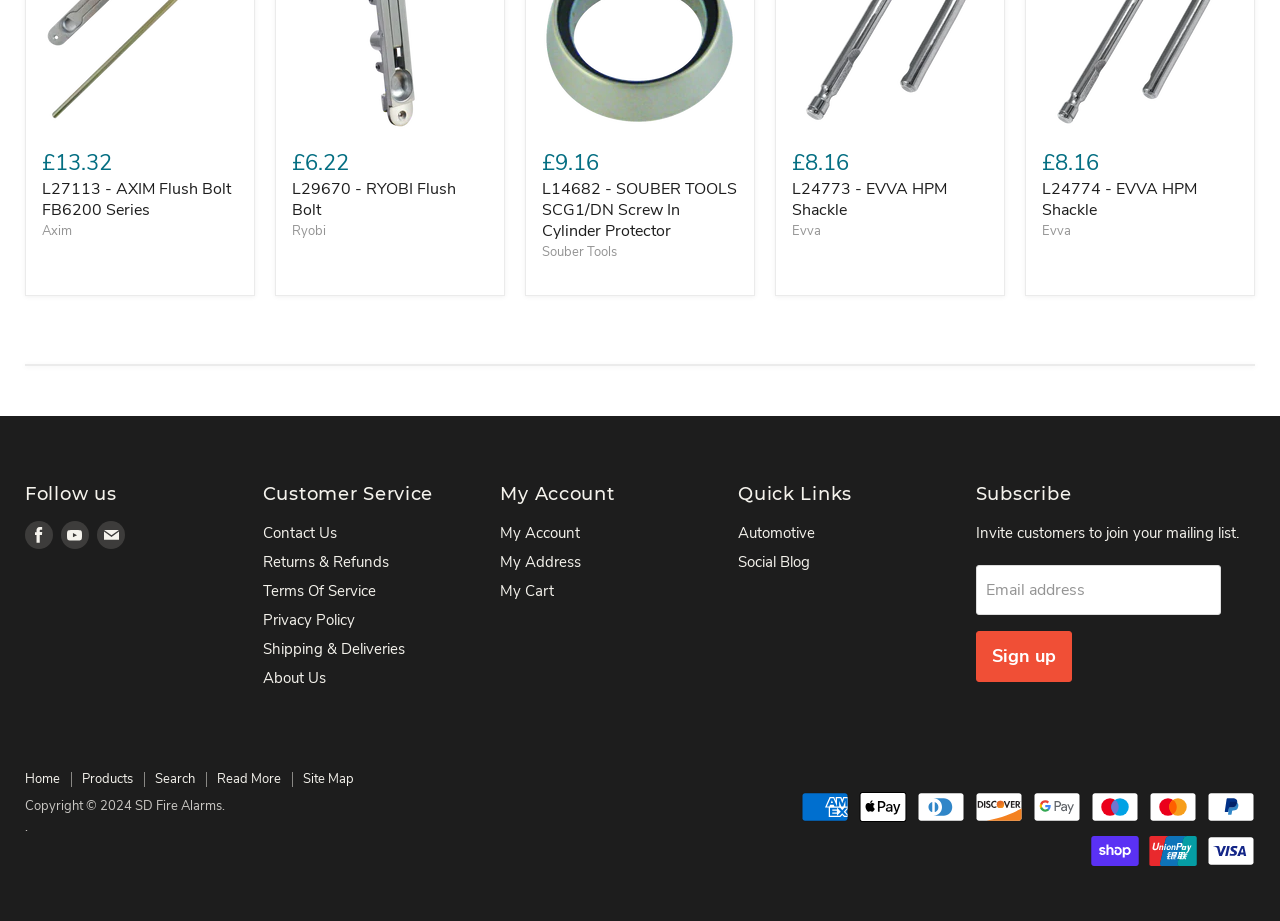What is the copyright year of the webpage?
Can you provide a detailed and comprehensive answer to the question?

The copyright year of the webpage can be found in the footer, where there is a static text element with the text 'Copyright © 2024 SD Fire Alarms.'